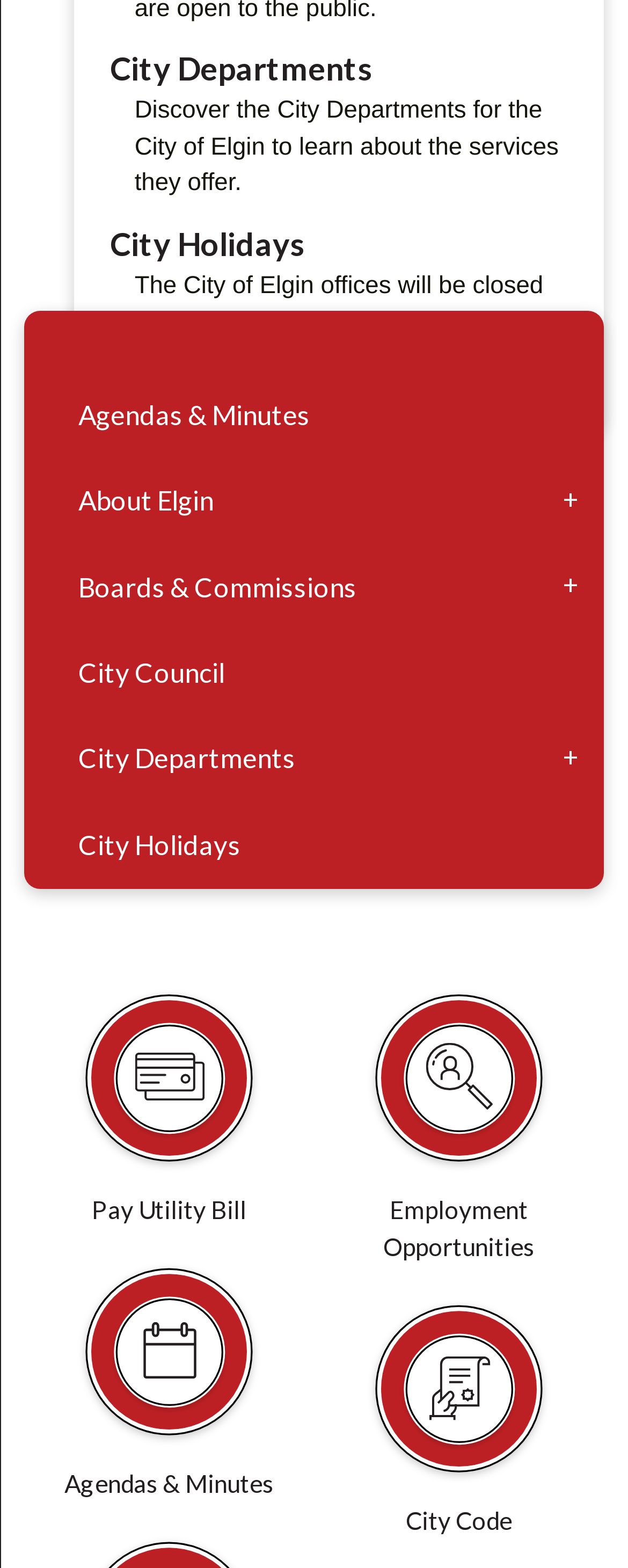Given the description: "Agendas & Minutes", determine the bounding box coordinates of the UI element. The coordinates should be formatted as four float numbers between 0 and 1, [left, top, right, bottom].

[0.039, 0.238, 0.961, 0.293]